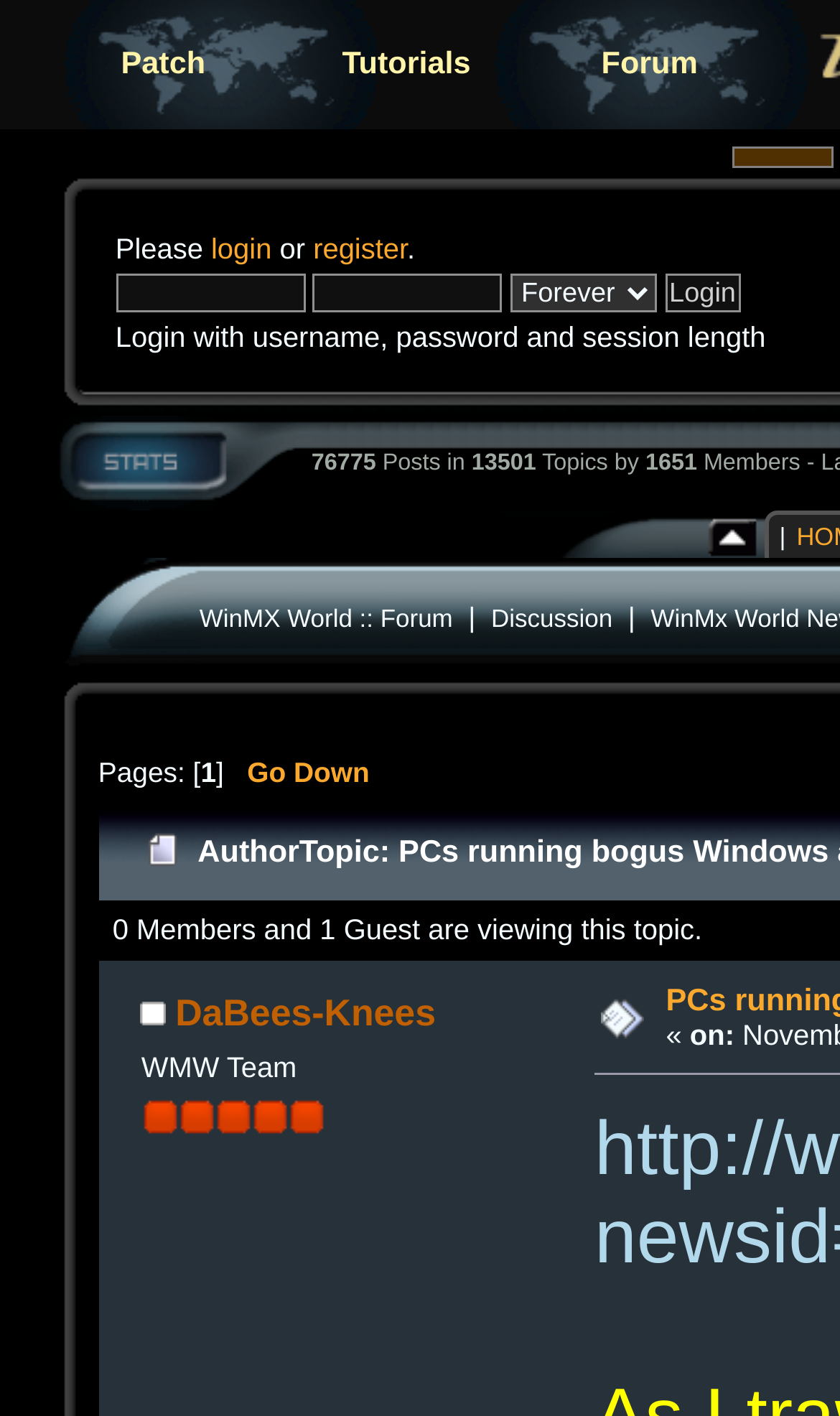What is the text of the button next to the 'register' link?
Please provide a comprehensive answer based on the contents of the image.

I looked at the layout table cell containing the 'register' link and found a button with the text 'Login' next to it.